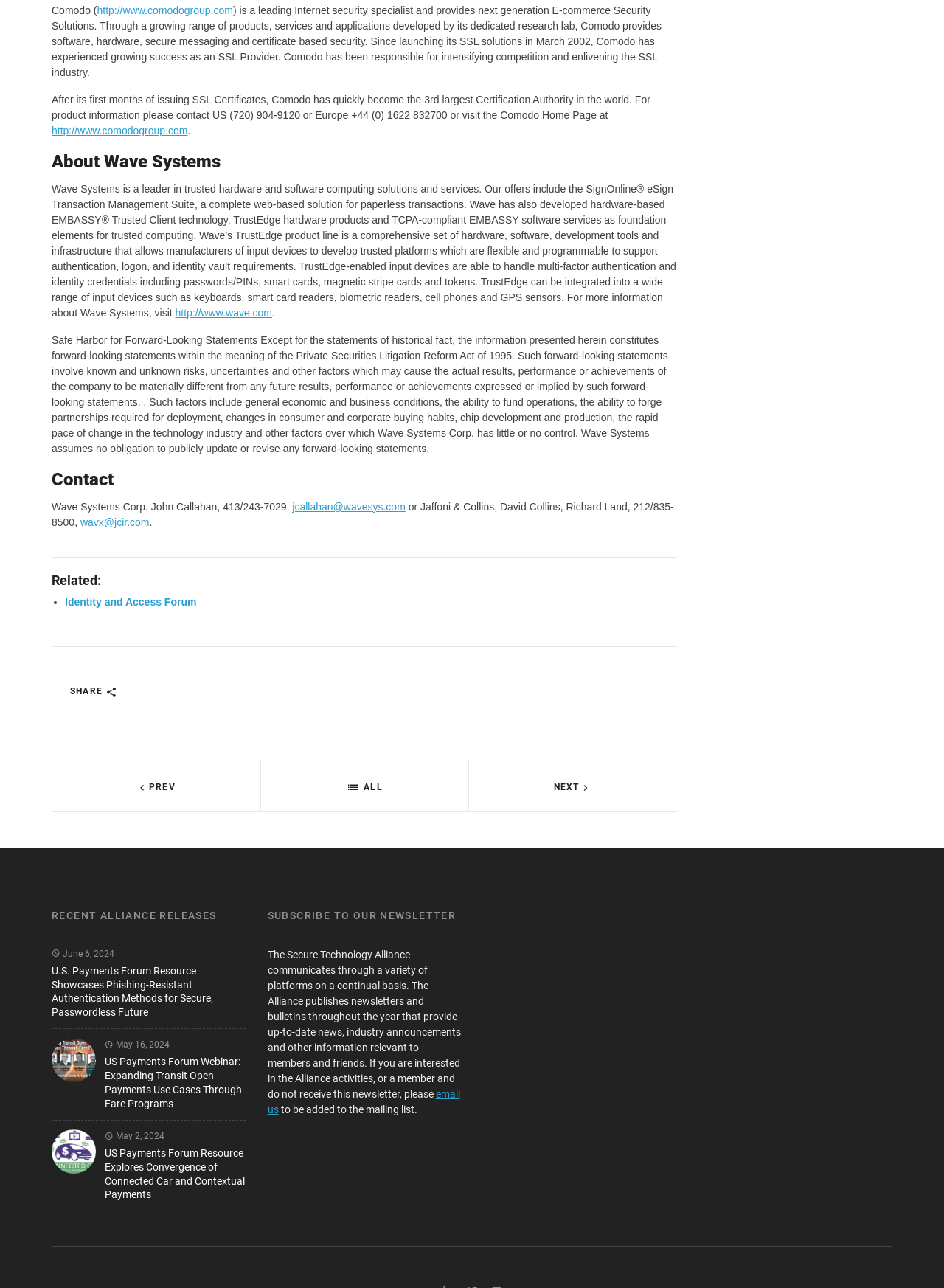Locate the bounding box coordinates of the clickable region to complete the following instruction: "Search for something."

None